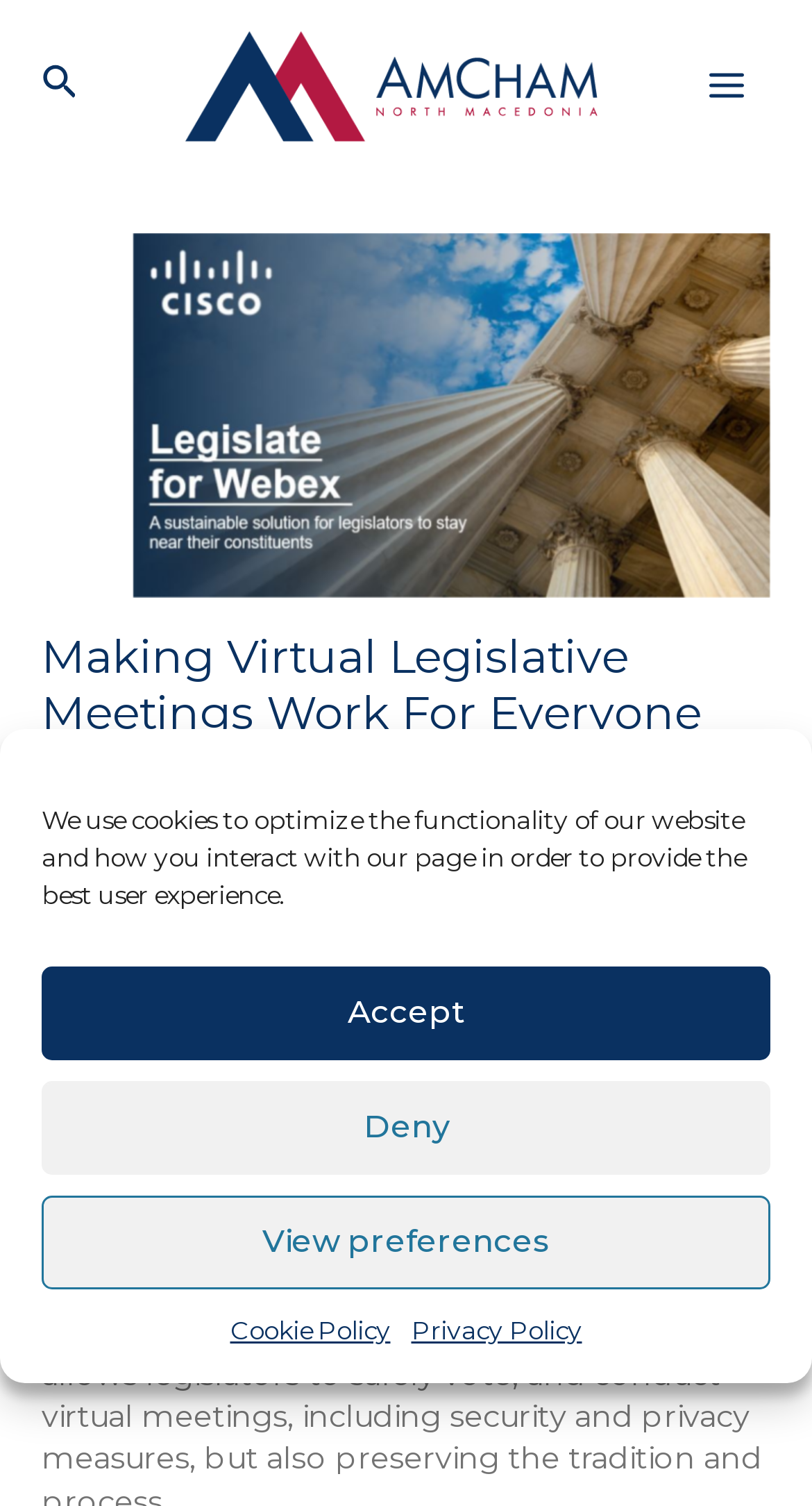Find and generate the main title of the webpage.

Making Virtual Legislative Meetings Work For Everyone